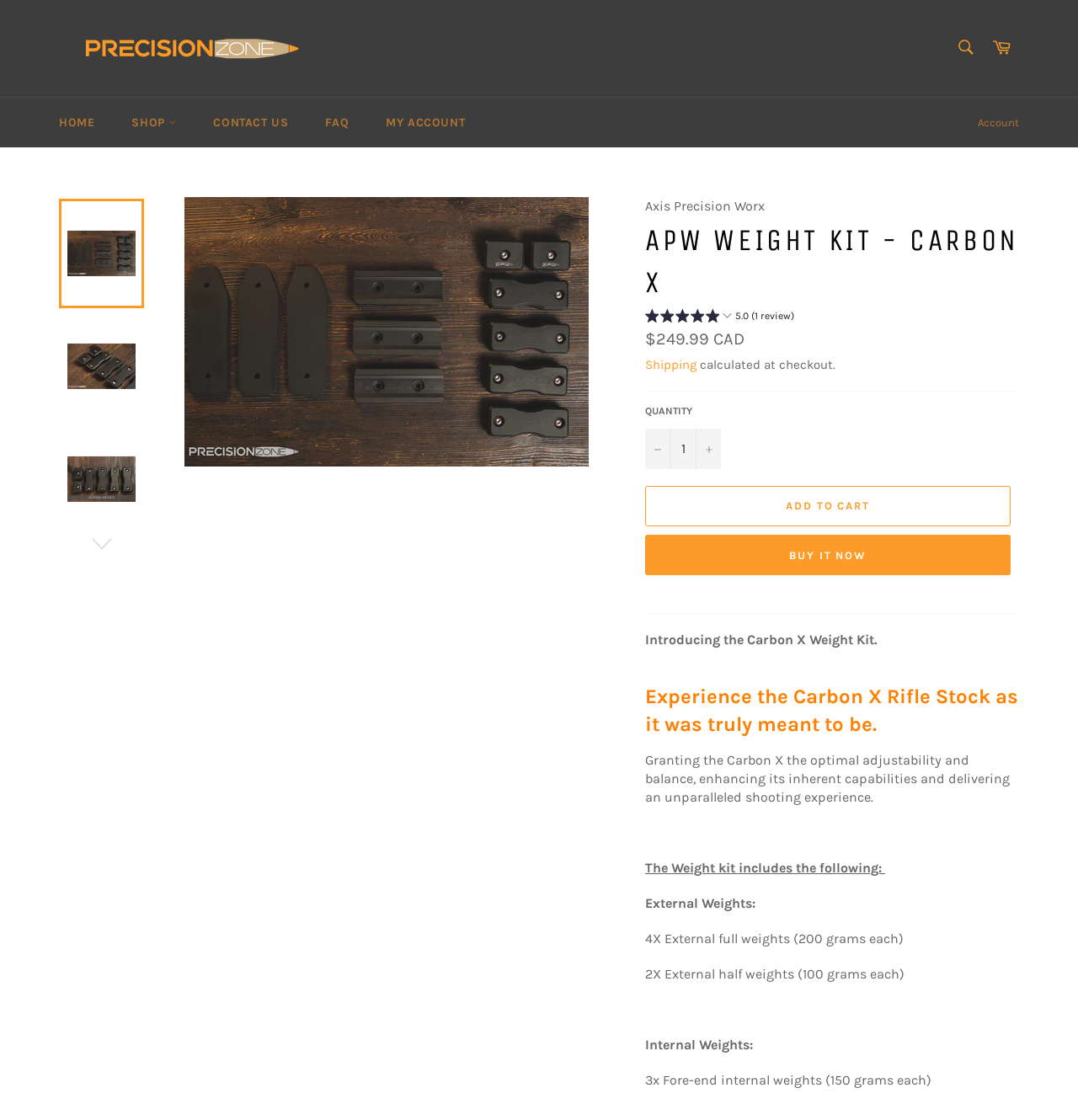Using the information in the image, give a detailed answer to the following question: What is the purpose of the Weight kit?

I found the answer by reading the text 'Granting the Carbon X the optimal adjustability and balance, enhancing its inherent capabilities and delivering an unparalleled shooting experience.' which suggests that the Weight kit is designed to improve the performance of the Carbon X.